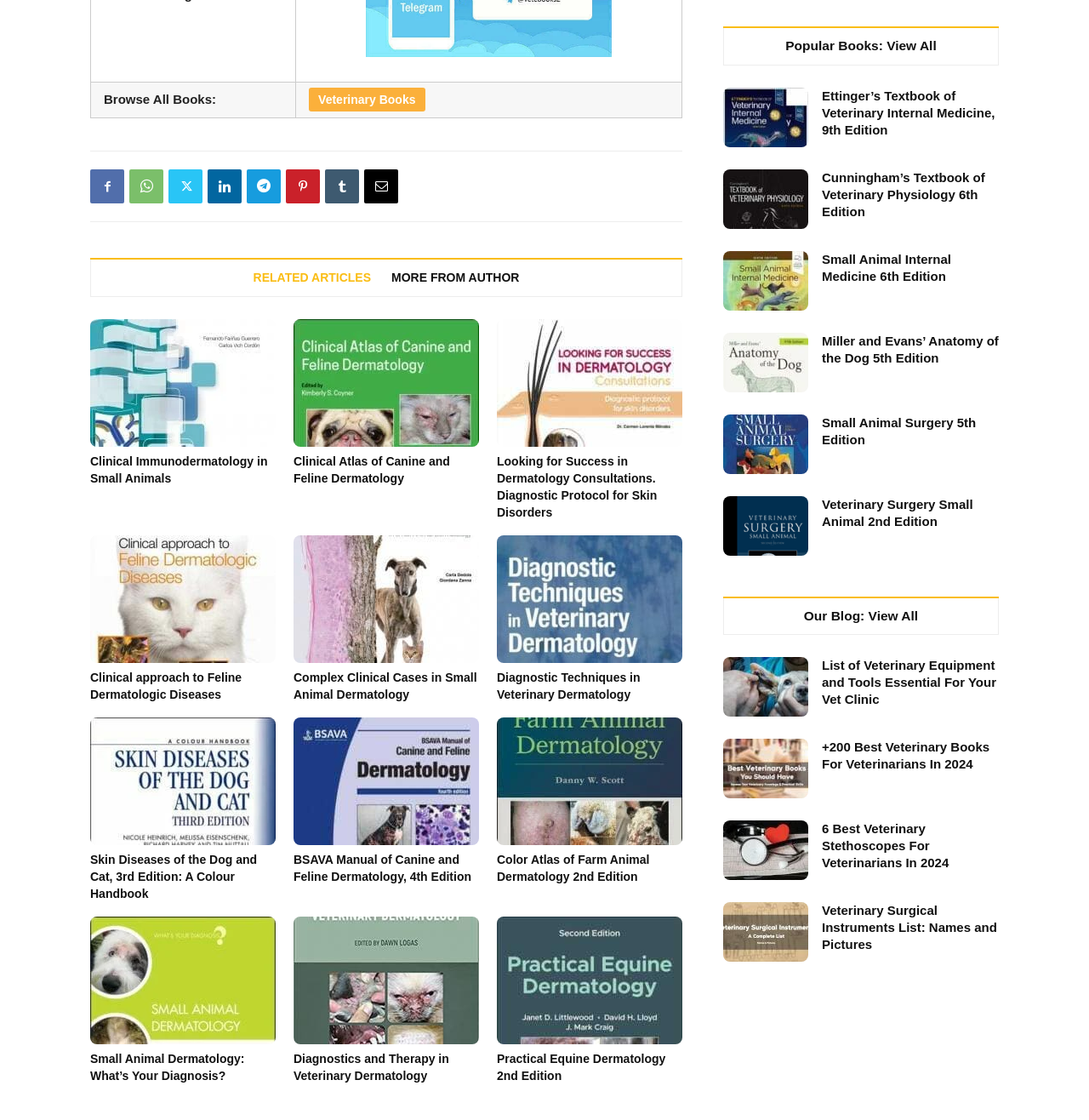Respond with a single word or phrase:
What is the title of the last article?

Small Animal Dermatology